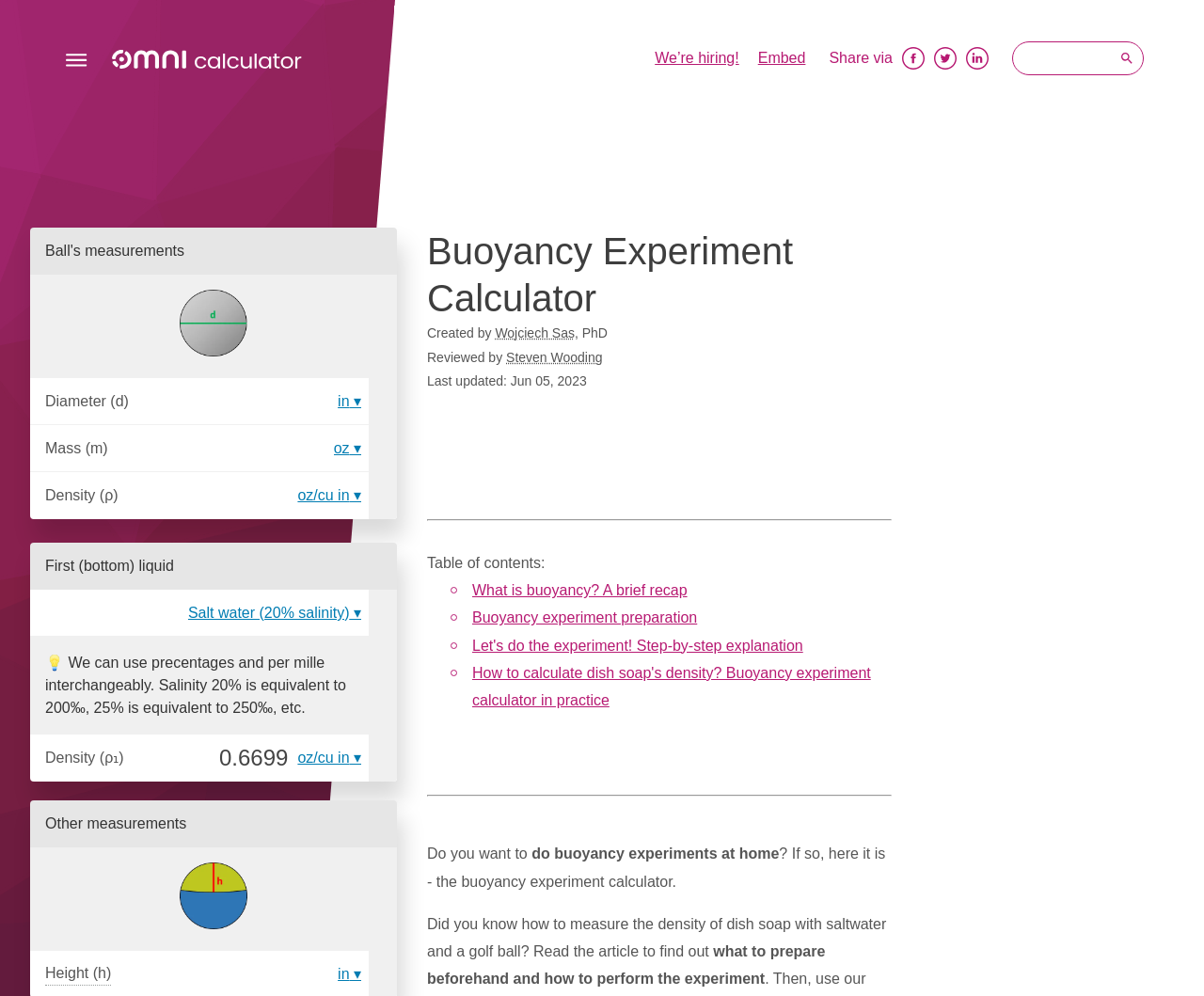What is the purpose of this calculator?
Observe the image and answer the question with a one-word or short phrase response.

Estimate density of dish soap